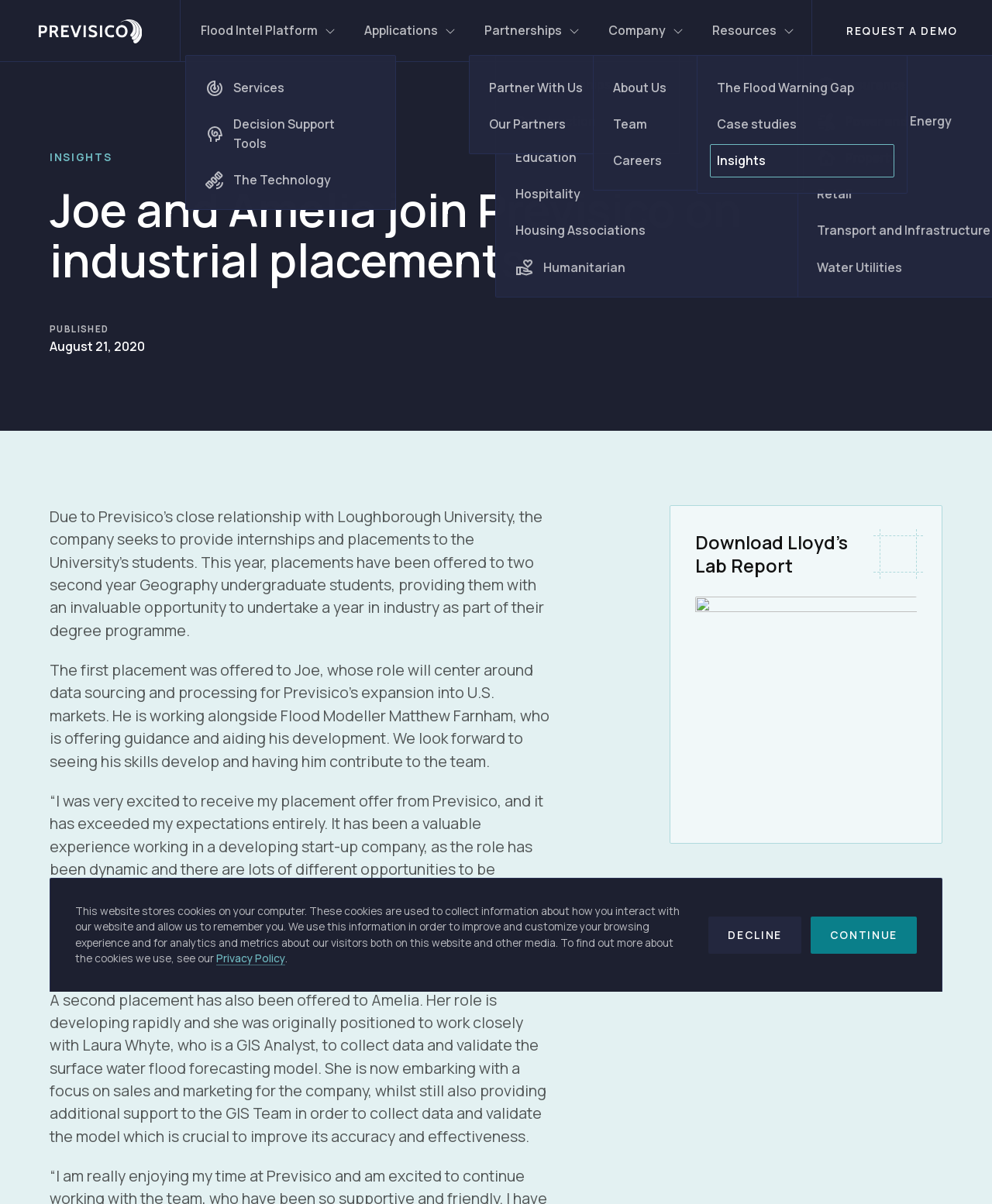Pinpoint the bounding box coordinates for the area that should be clicked to perform the following instruction: "Download Lloyd’s Lab Report".

[0.701, 0.44, 0.855, 0.48]